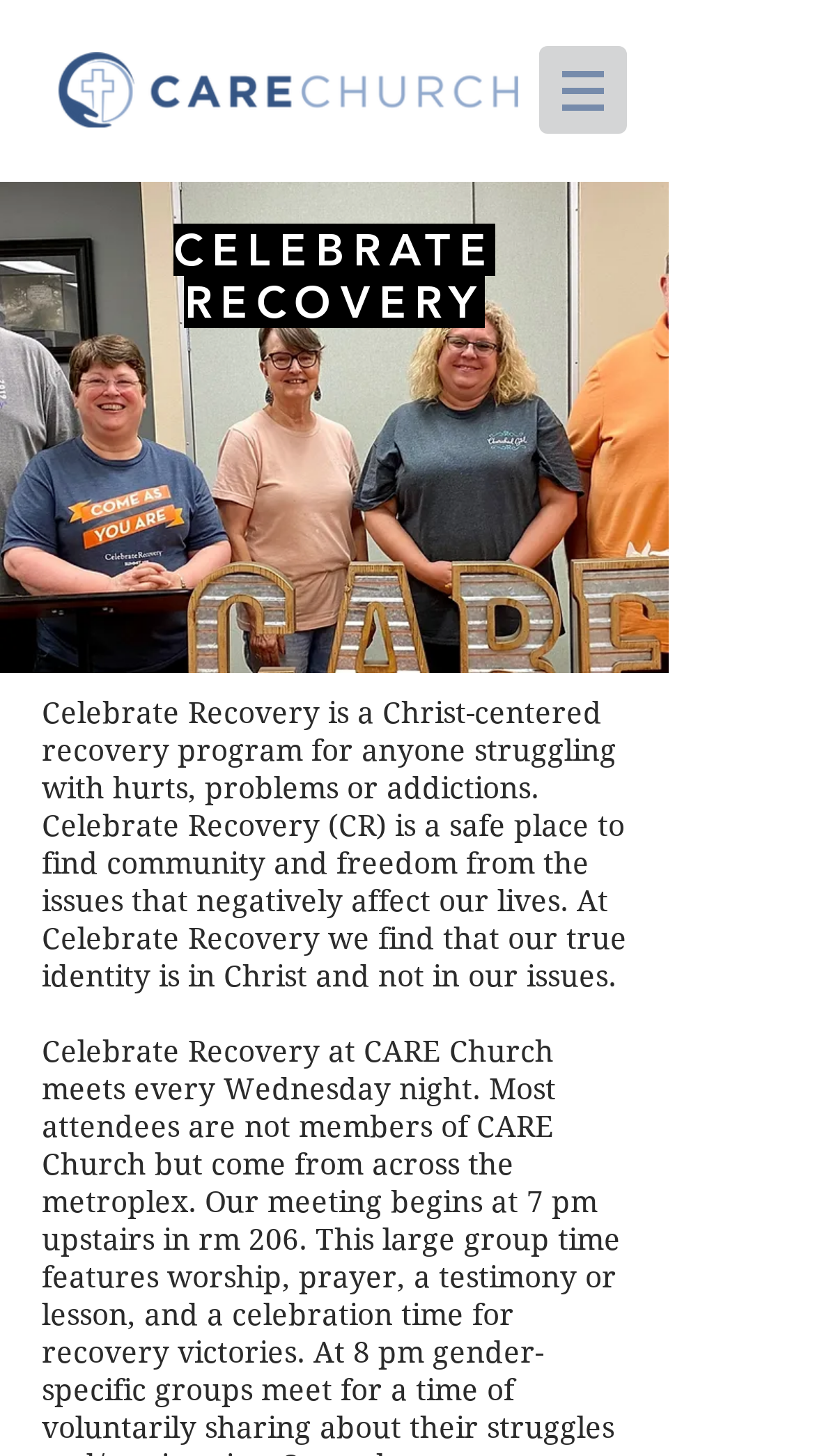What is the purpose of Celebrate Recovery?
Please use the image to provide a one-word or short phrase answer.

Find community and freedom